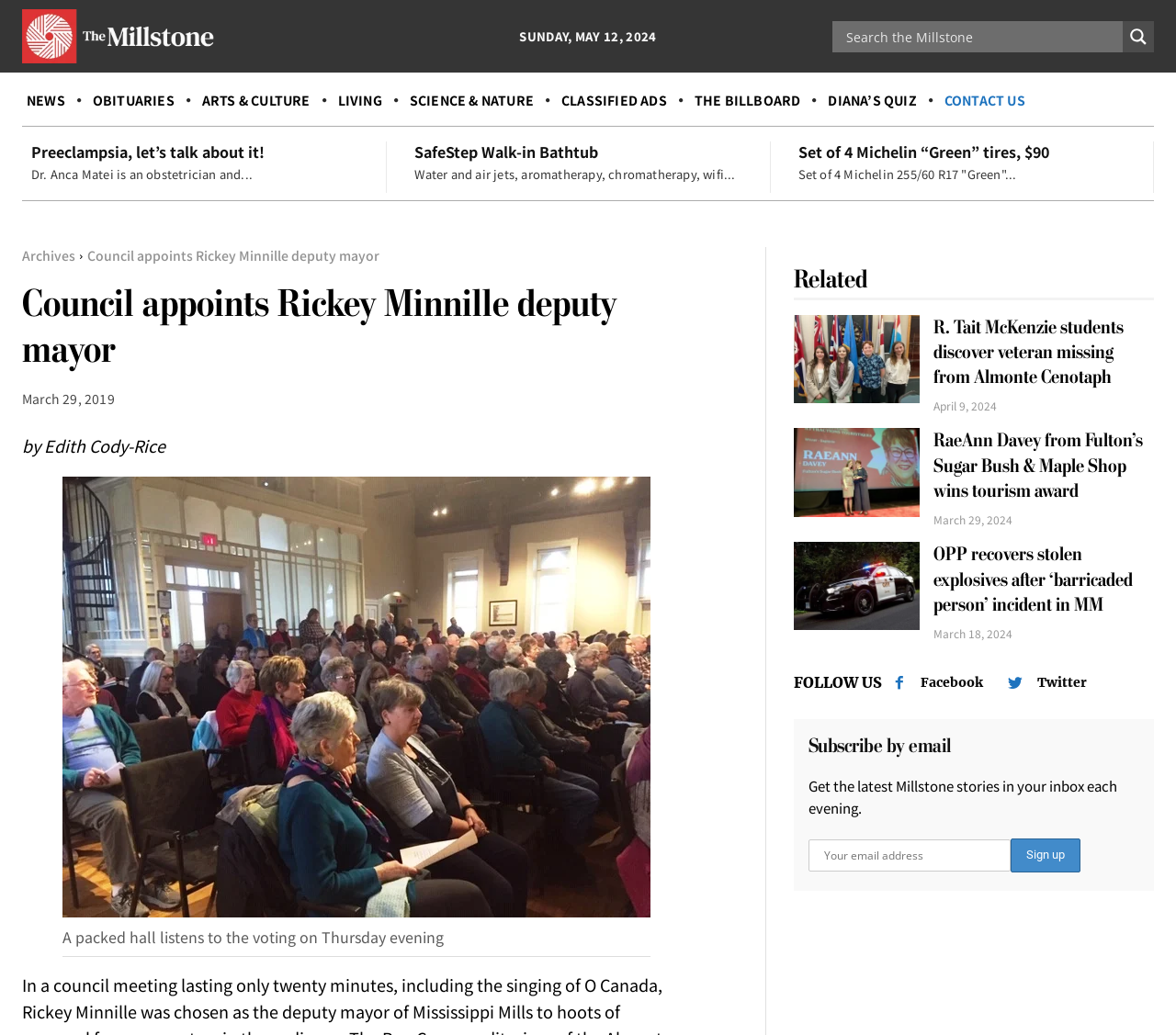Extract the bounding box coordinates of the UI element described by: "Obituaries". The coordinates should include four float numbers ranging from 0 to 1, e.g., [left, top, right, bottom].

[0.075, 0.085, 0.152, 0.111]